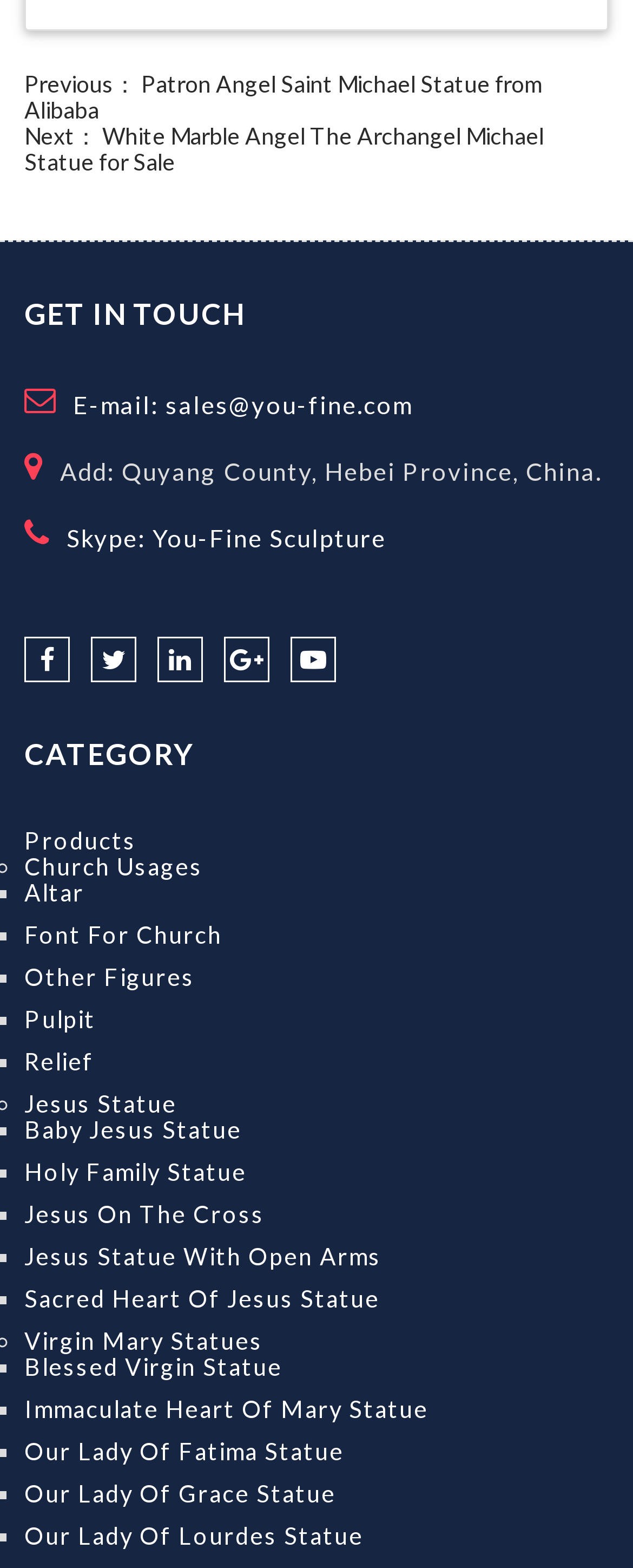Determine the bounding box coordinates for the clickable element required to fulfill the instruction: "Read news from May 2024". Provide the coordinates as four float numbers between 0 and 1, i.e., [left, top, right, bottom].

None